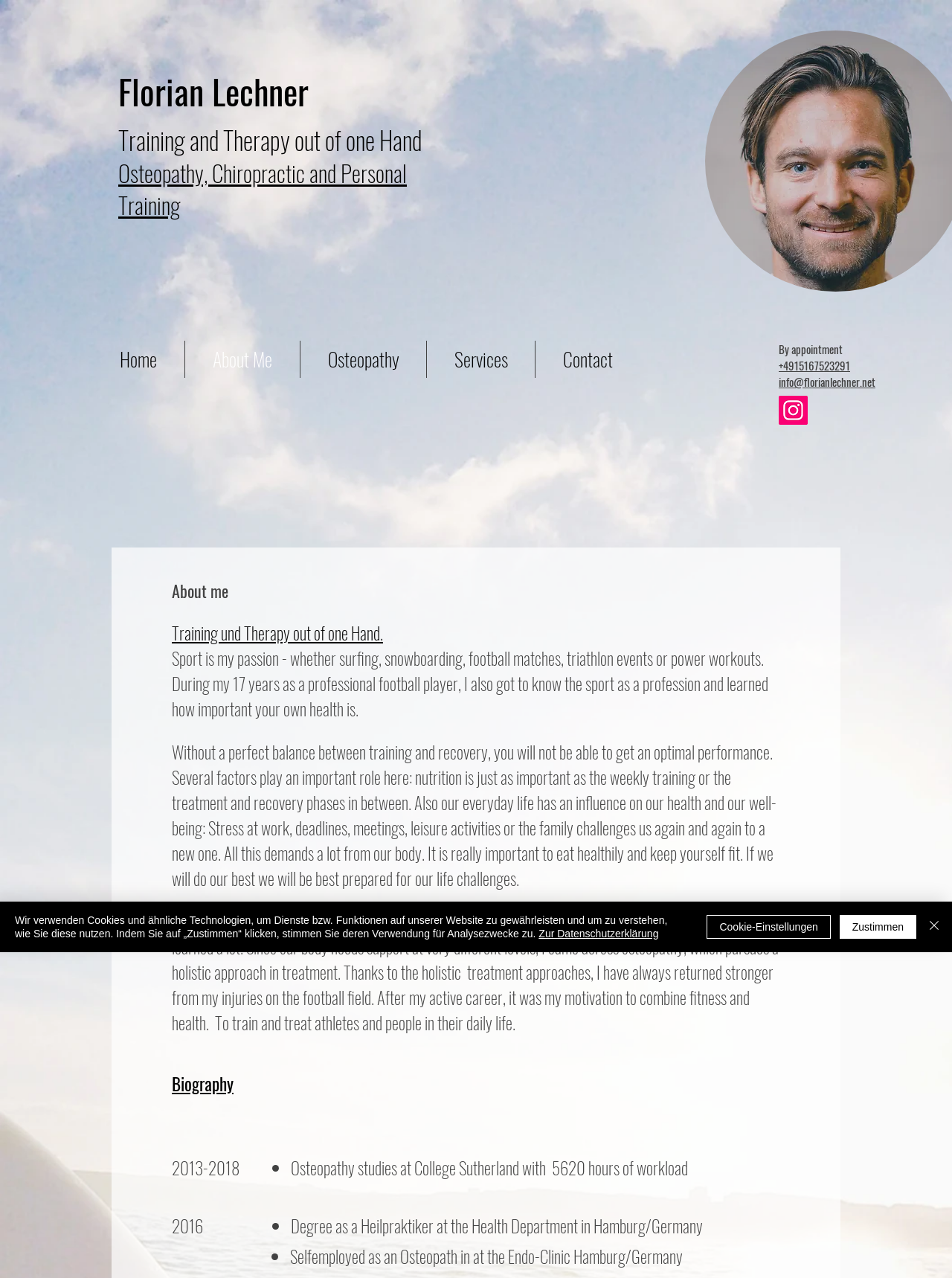What is the name of the clinic where Florian Lechner worked as an osteopath?
Refer to the image and provide a detailed answer to the question.

Florian Lechner worked as an osteopath at the Endo-Clinic Hamburg, as indicated by the text 'Selfemployed as an Osteopath in at the Endo-Clinic Hamburg/Germany'.